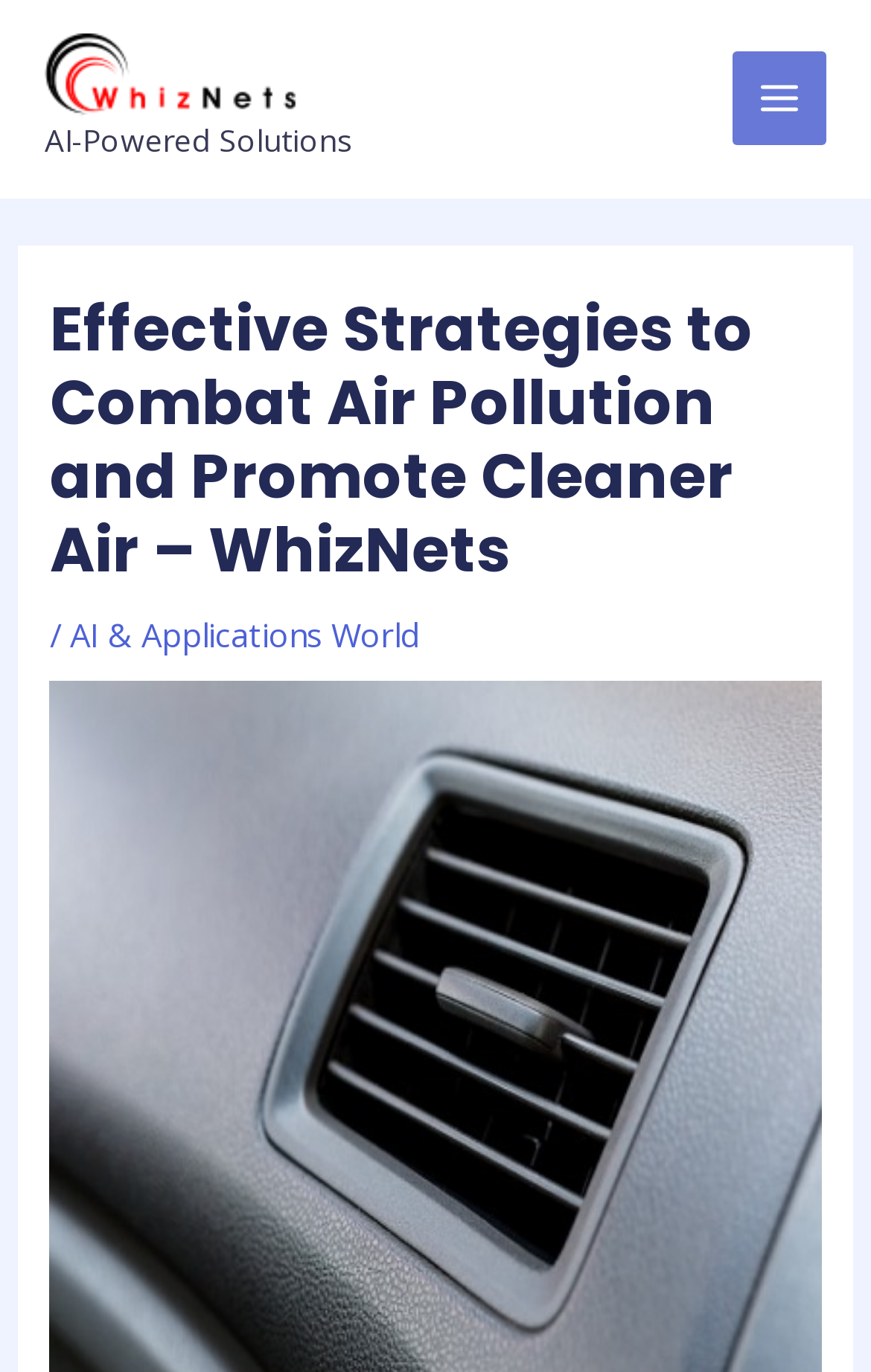Please specify the bounding box coordinates in the format (top-left x, top-left y, bottom-right x, bottom-right y), with all values as floating point numbers between 0 and 1. Identify the bounding box of the UI element described by: Main Menu

[0.841, 0.038, 0.949, 0.106]